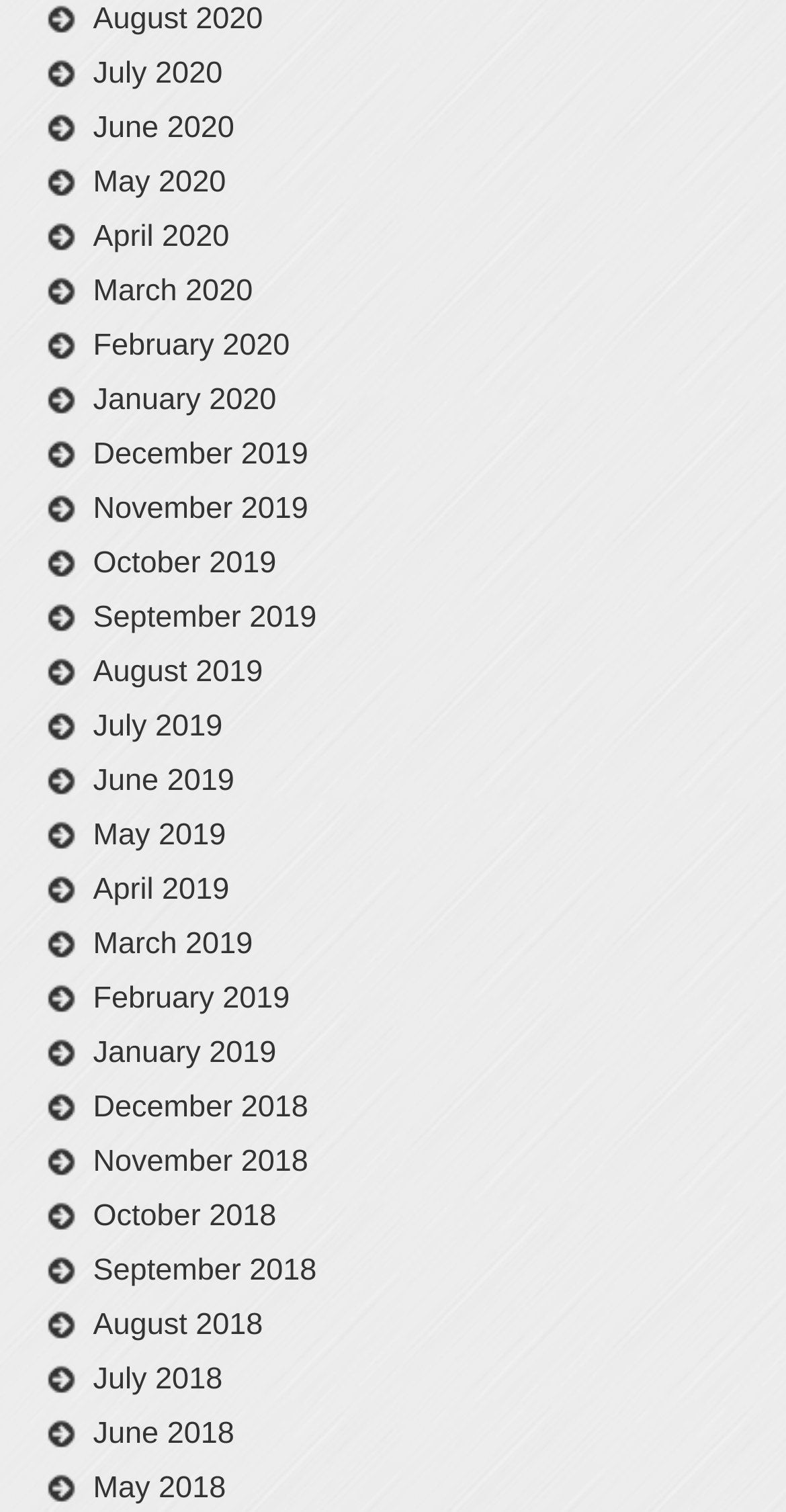Based on the visual content of the image, answer the question thoroughly: What is the vertical position of 'June 2020' relative to 'May 2020'?

By comparing the y1 and y2 coordinates of the bounding boxes, I found that the 'June 2020' link has a higher y1 value than the 'May 2020' link, indicating that it is located below 'May 2020'.